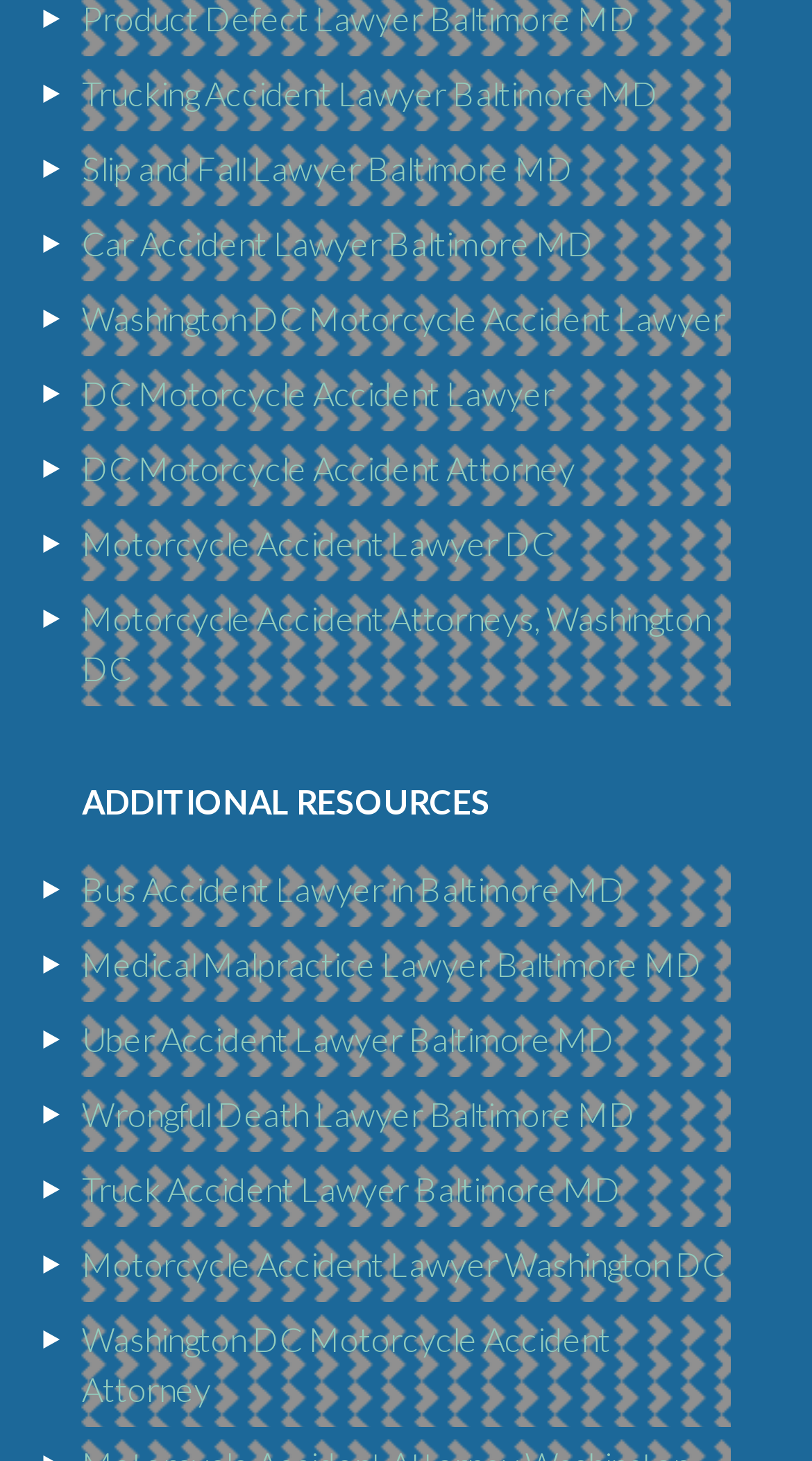Based on the description "Wrongful Death Lawyer Baltimore MD", find the bounding box of the specified UI element.

[0.101, 0.749, 0.783, 0.776]